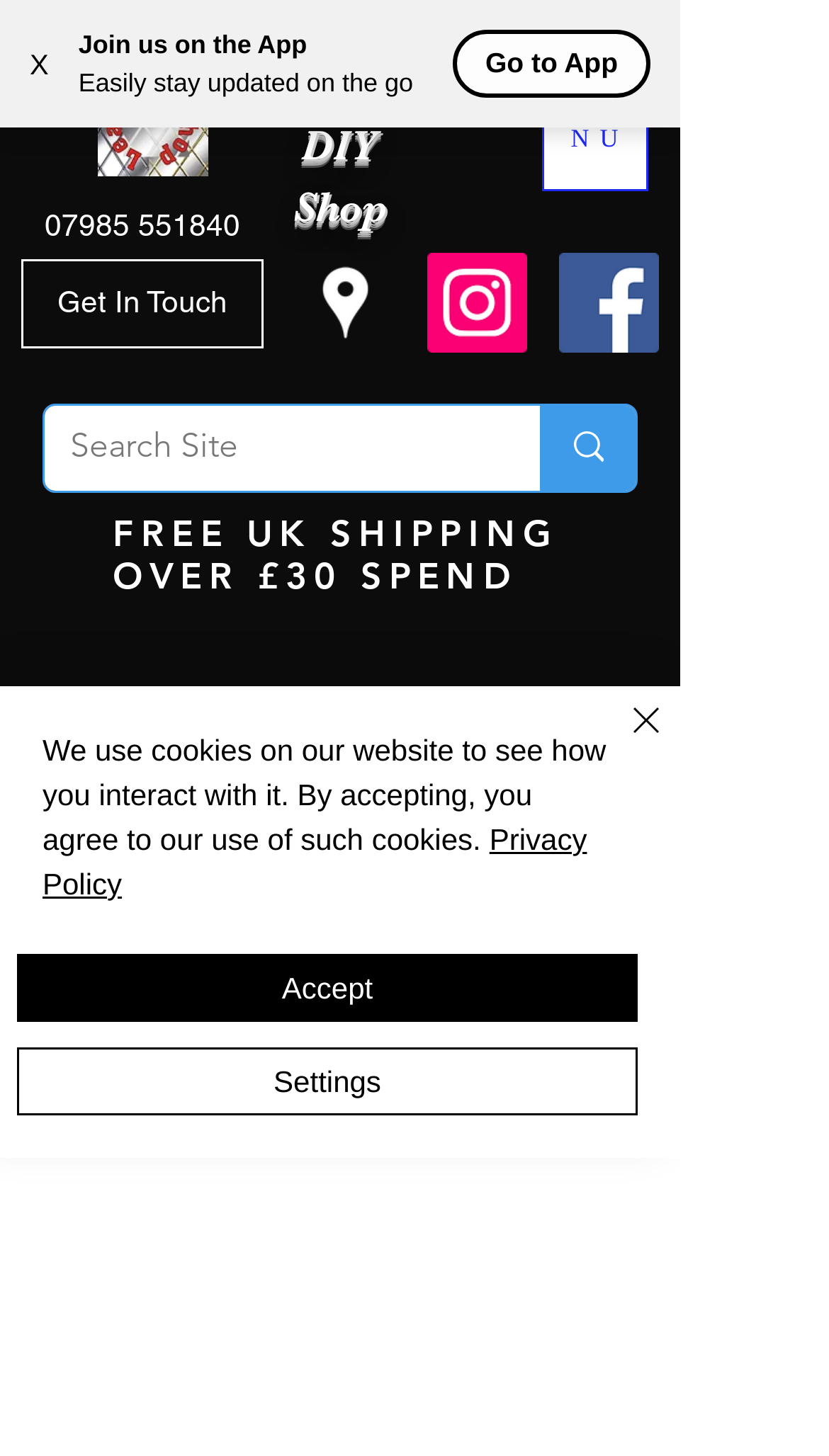Please give the bounding box coordinates of the area that should be clicked to fulfill the following instruction: "Go to Lead DIY Shop". The coordinates should be in the format of four float numbers from 0 to 1, i.e., [left, top, right, bottom].

[0.095, 0.047, 0.274, 0.121]